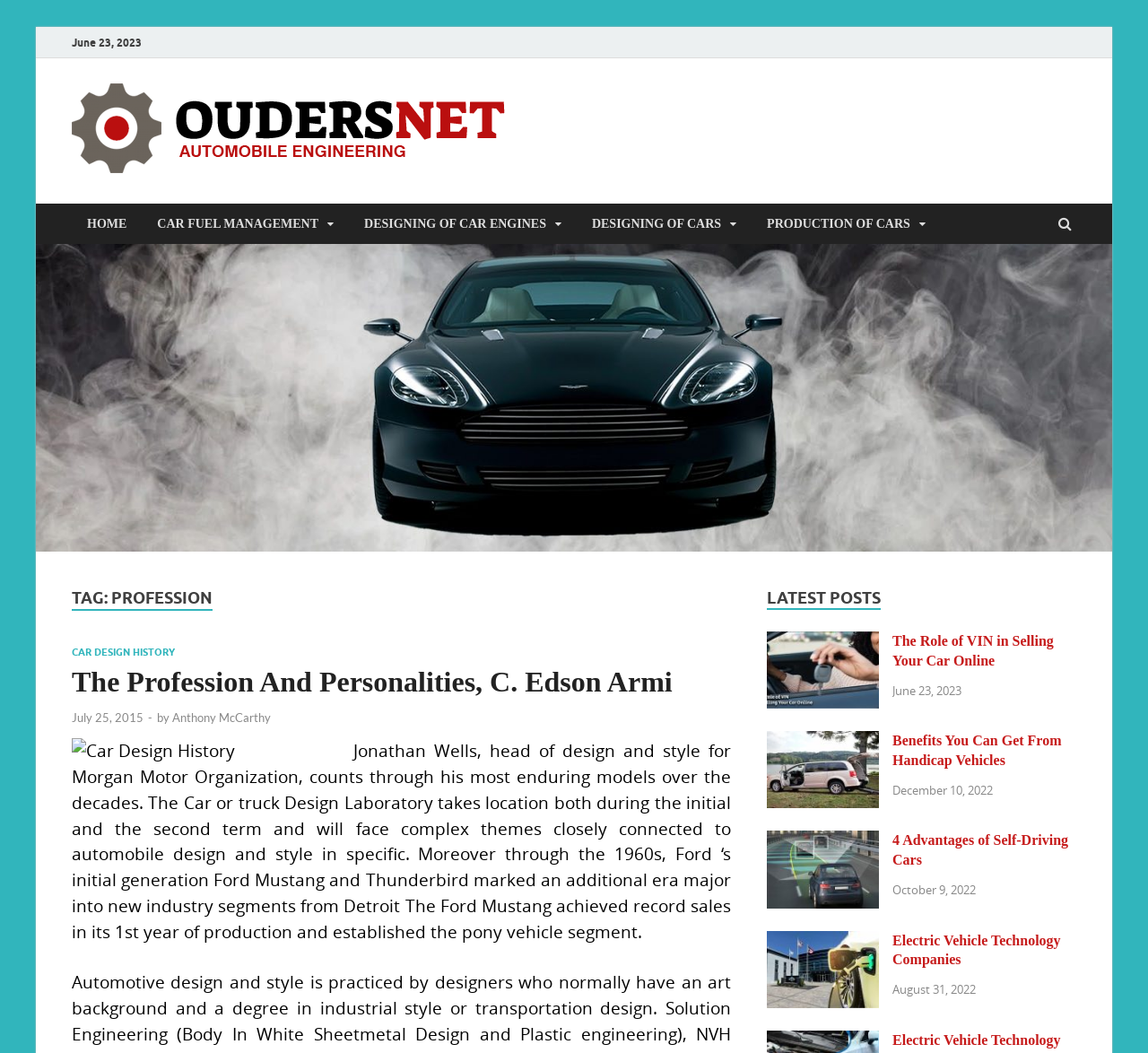Identify the bounding box coordinates of the section to be clicked to complete the task described by the following instruction: "click on the OUDERS – Automobile link". The coordinates should be four float numbers between 0 and 1, formatted as [left, top, right, bottom].

[0.062, 0.151, 0.445, 0.167]